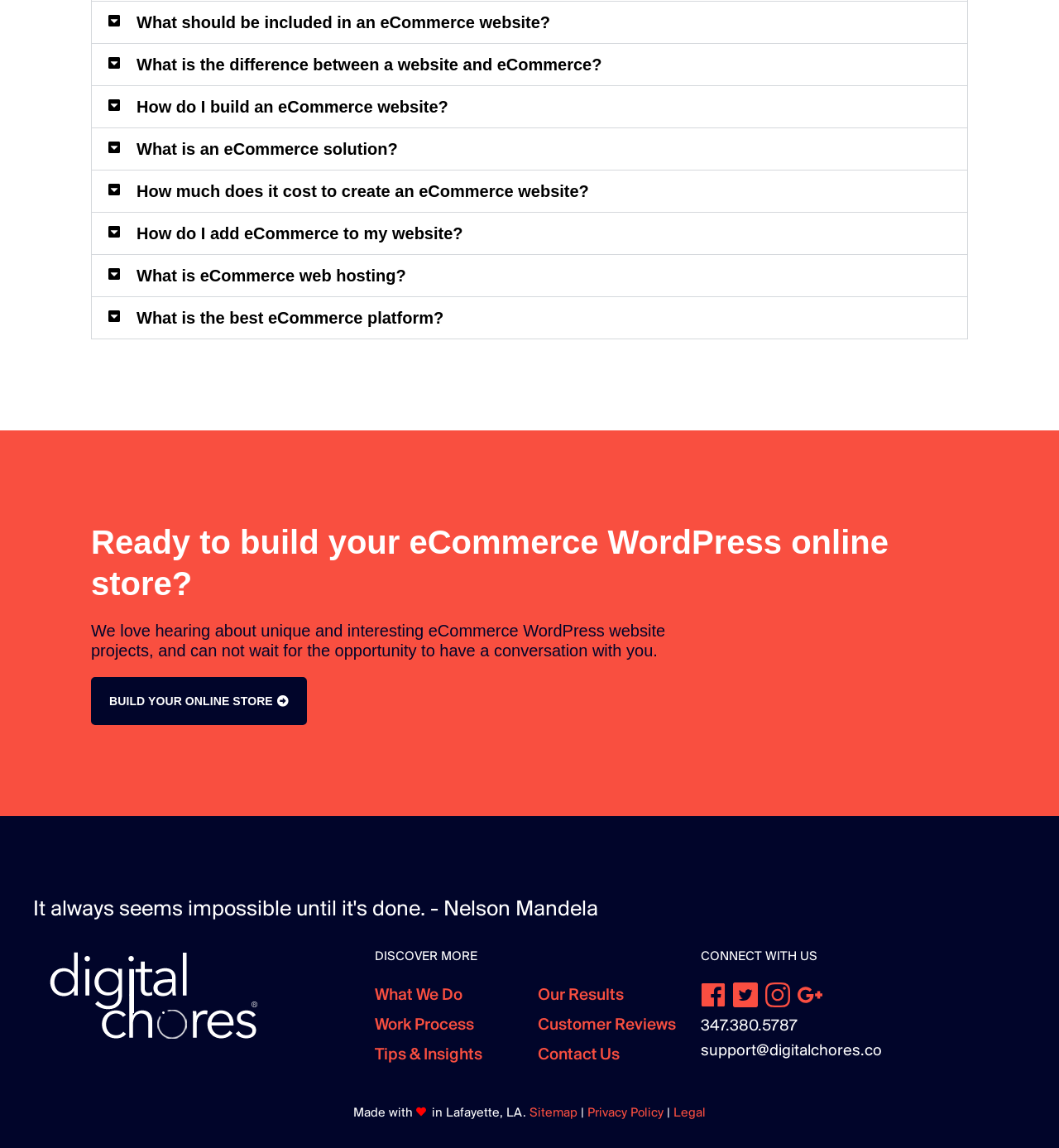Please identify the bounding box coordinates for the region that you need to click to follow this instruction: "Click 'What We Do'".

[0.354, 0.856, 0.437, 0.878]